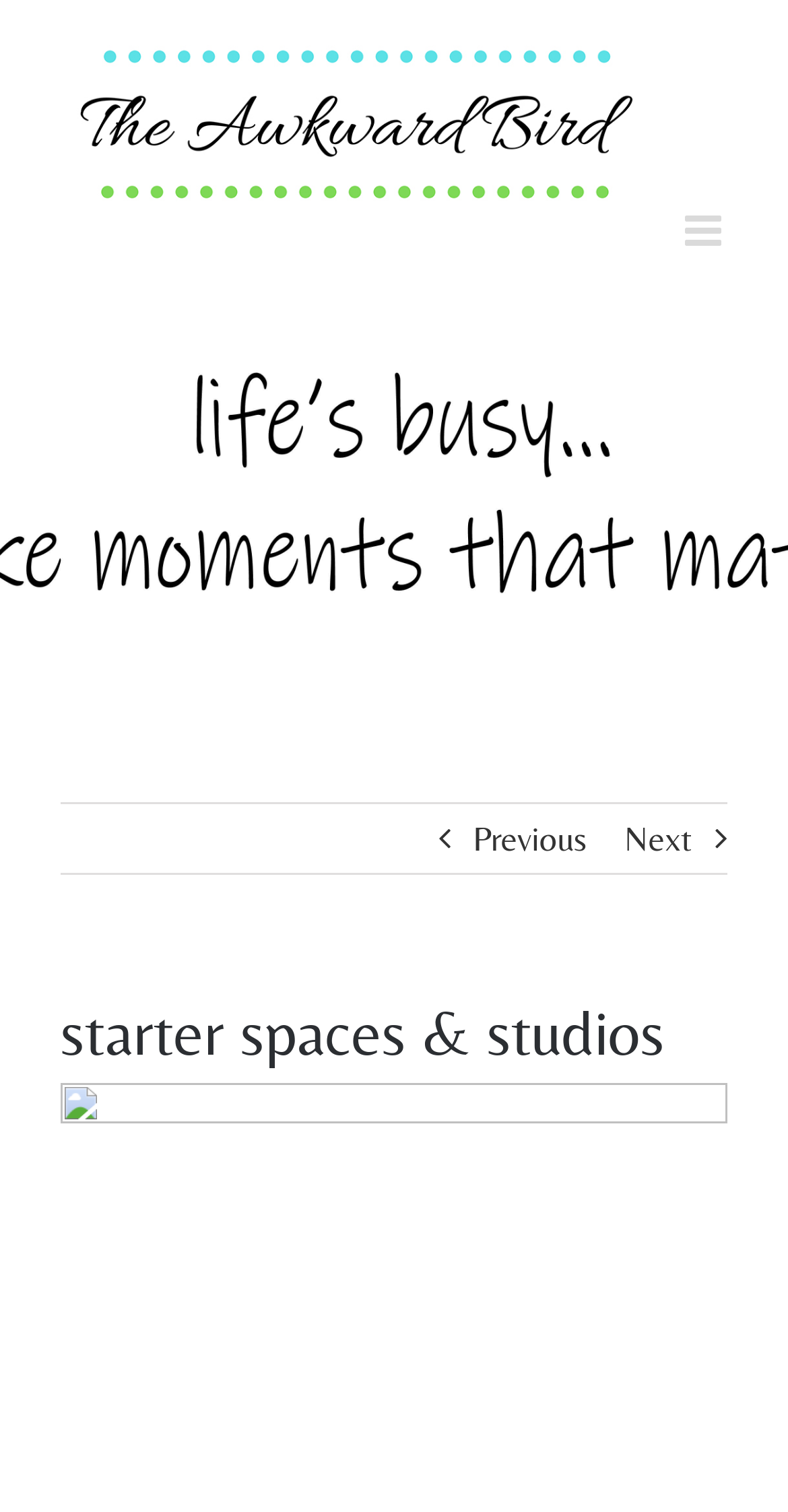Kindly respond to the following question with a single word or a brief phrase: 
What is the text above the 'View Larger Image' button?

starter spaces & studios